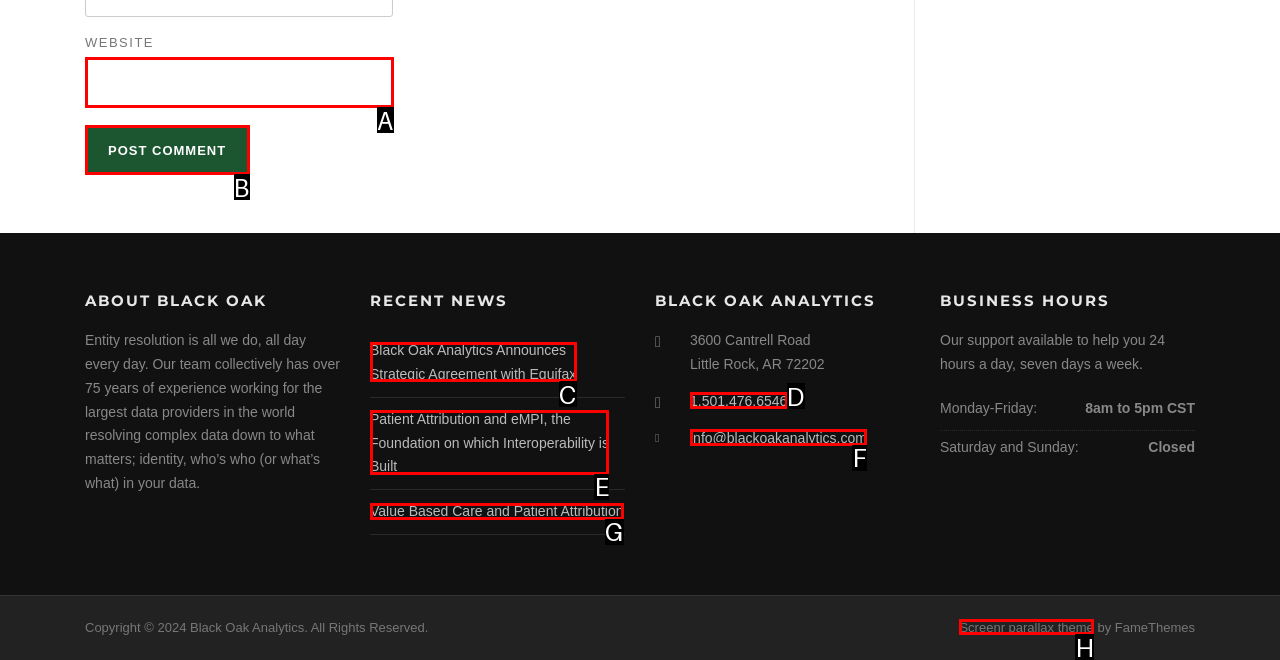From the given choices, determine which HTML element aligns with the description: Screenr parallax theme Respond with the letter of the appropriate option.

H